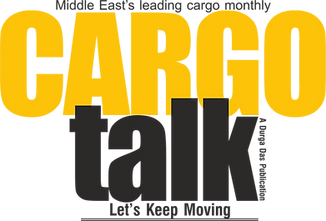Please provide a comprehensive response to the question below by analyzing the image: 
What is the slogan of the publication?

The slogan of the publication is 'Let's Keep Moving' which reflects the publication's commitment to providing insights and updates on cargo and logistics within the region.